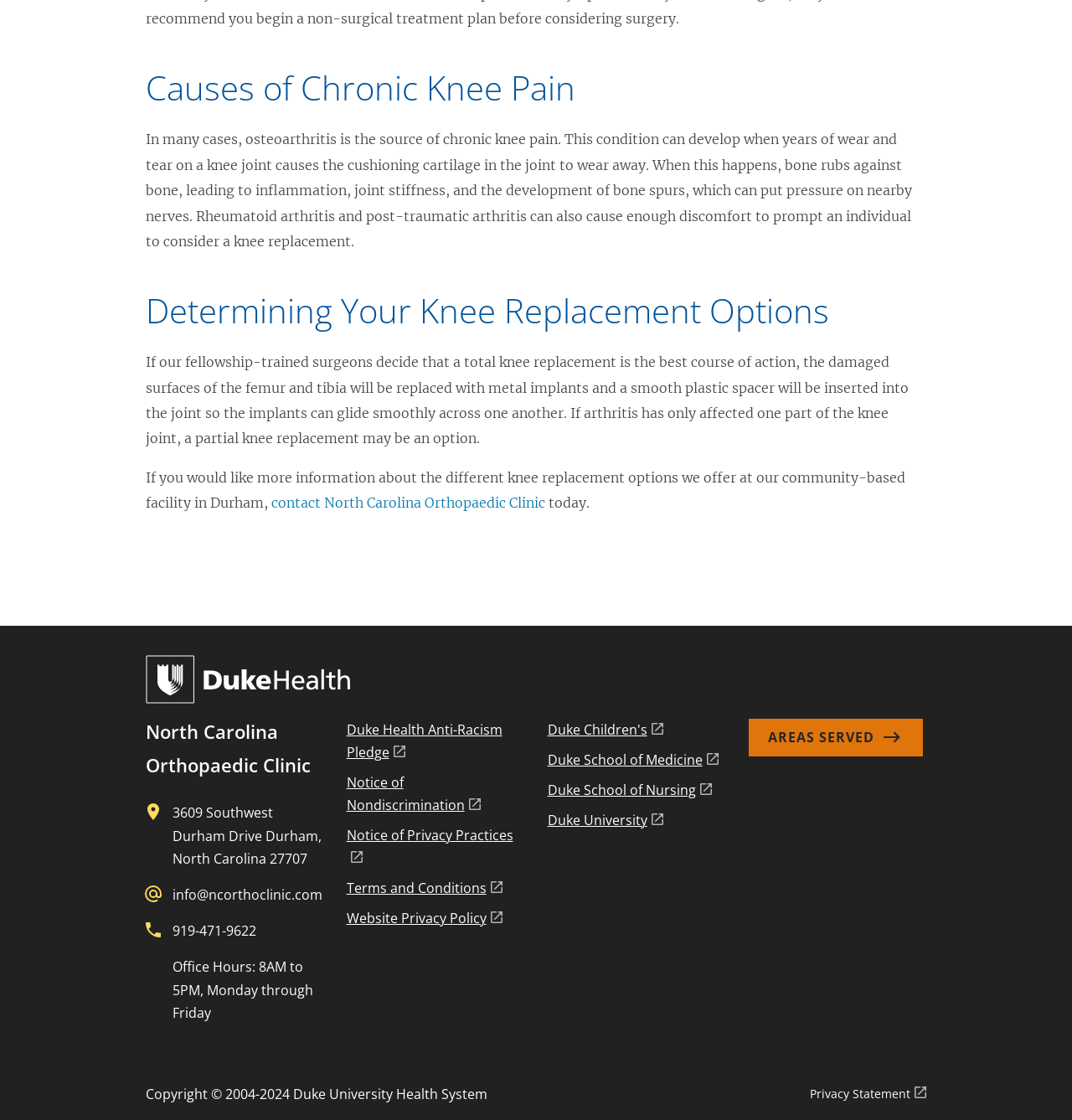Identify the bounding box coordinates for the region to click in order to carry out this instruction: "send an email to info@ncorthoclinic.com". Provide the coordinates using four float numbers between 0 and 1, formatted as [left, top, right, bottom].

[0.161, 0.791, 0.3, 0.807]